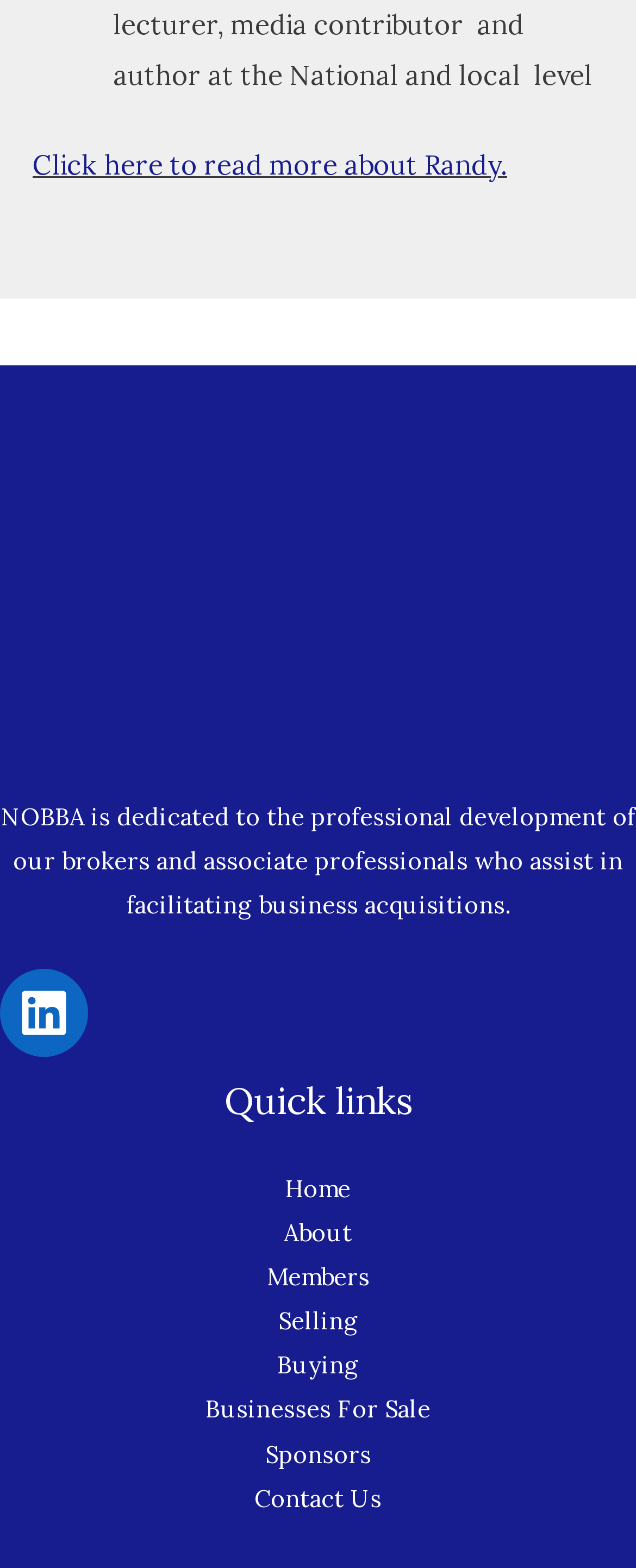Please specify the bounding box coordinates of the clickable section necessary to execute the following command: "Go to Home".

[0.449, 0.748, 0.551, 0.768]